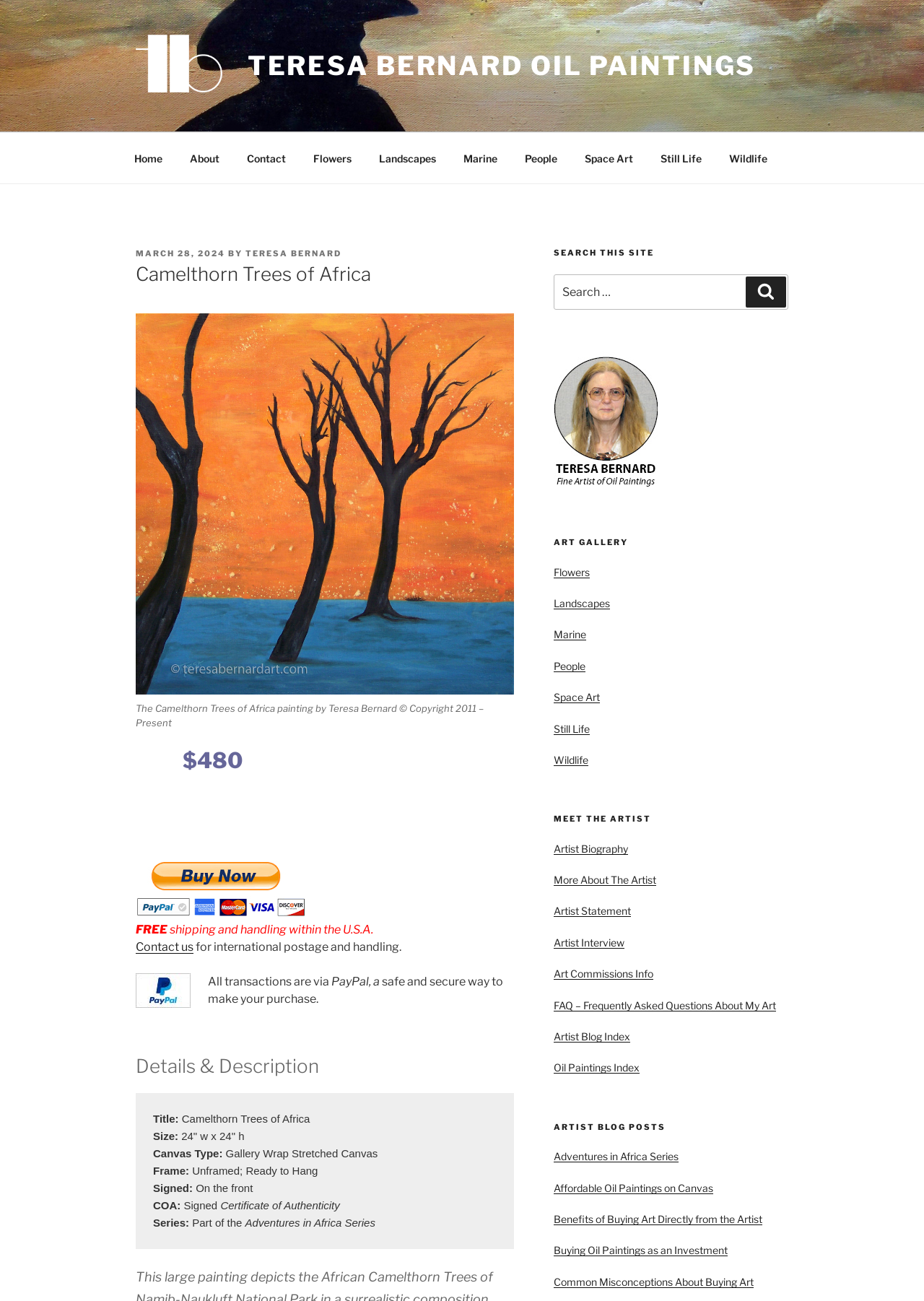Give a short answer to this question using one word or a phrase:
What is the size of the painting?

24" w x 24" h